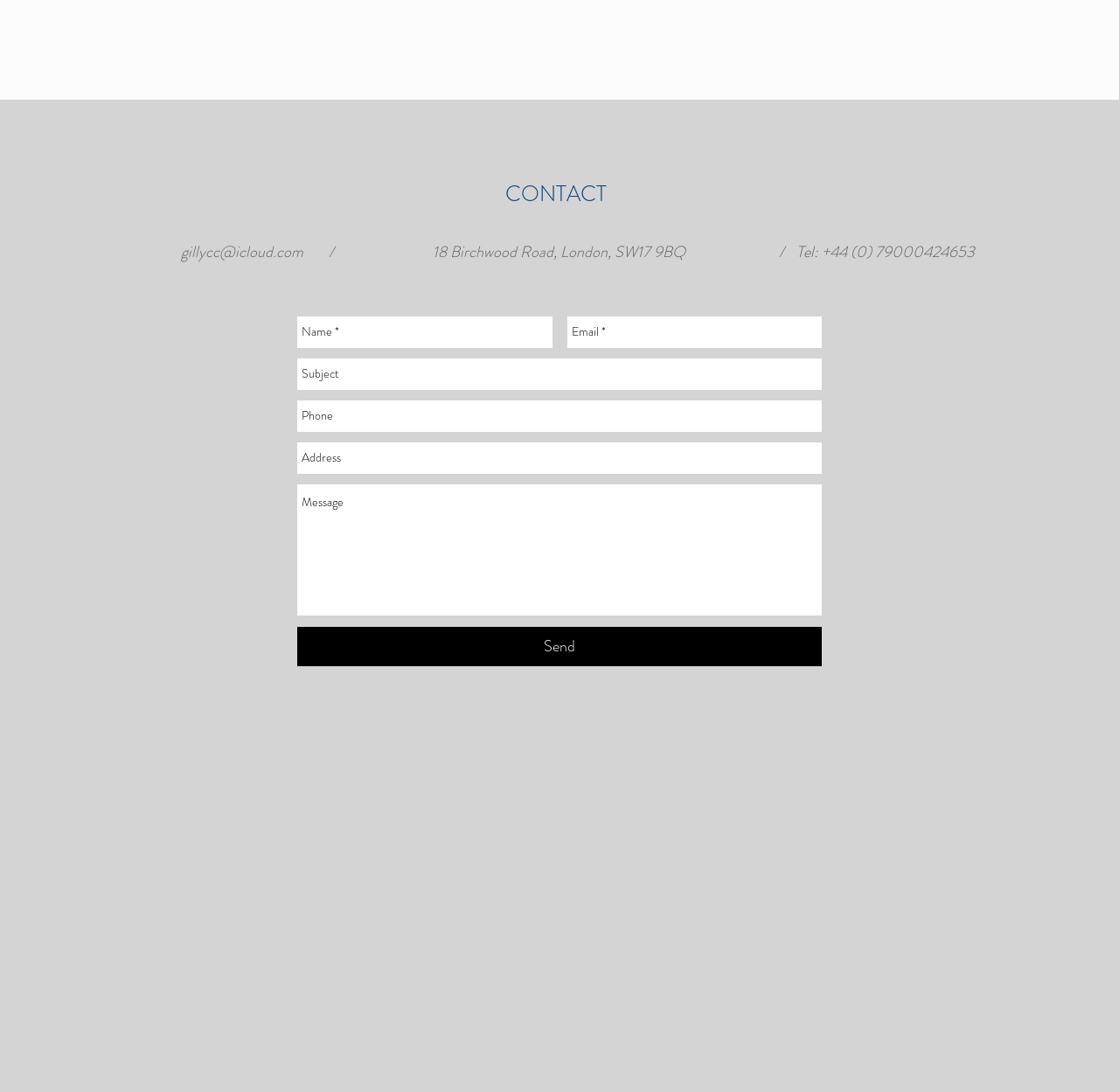Please locate the clickable area by providing the bounding box coordinates to follow this instruction: "Click the email link".

[0.161, 0.22, 0.271, 0.241]